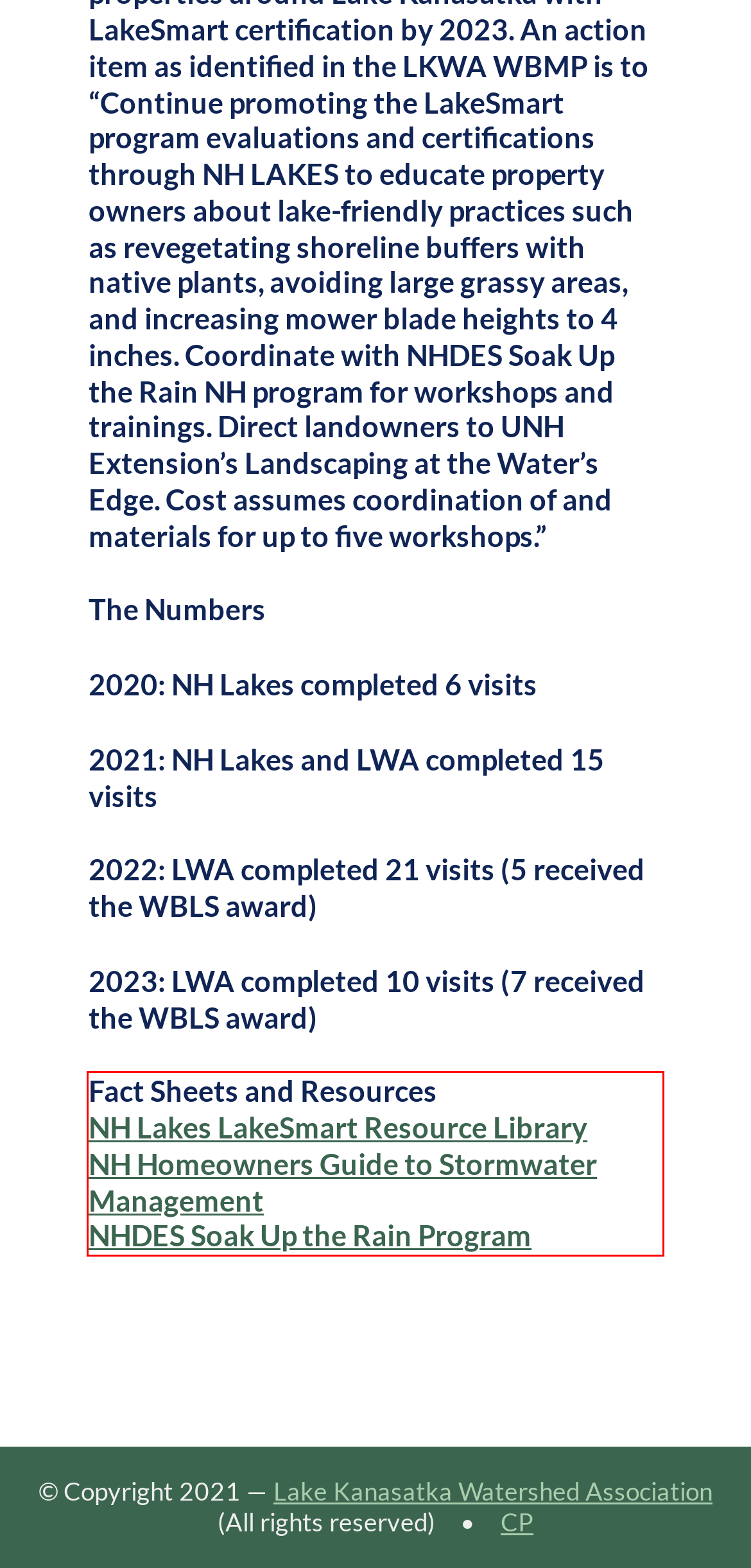Please recognize and transcribe the text located inside the red bounding box in the webpage image.

Fact Sheets and Resources NH Lakes LakeSmart Resource Library NH Homeowners Guide to Stormwater Management NHDES Soak Up the Rain Program